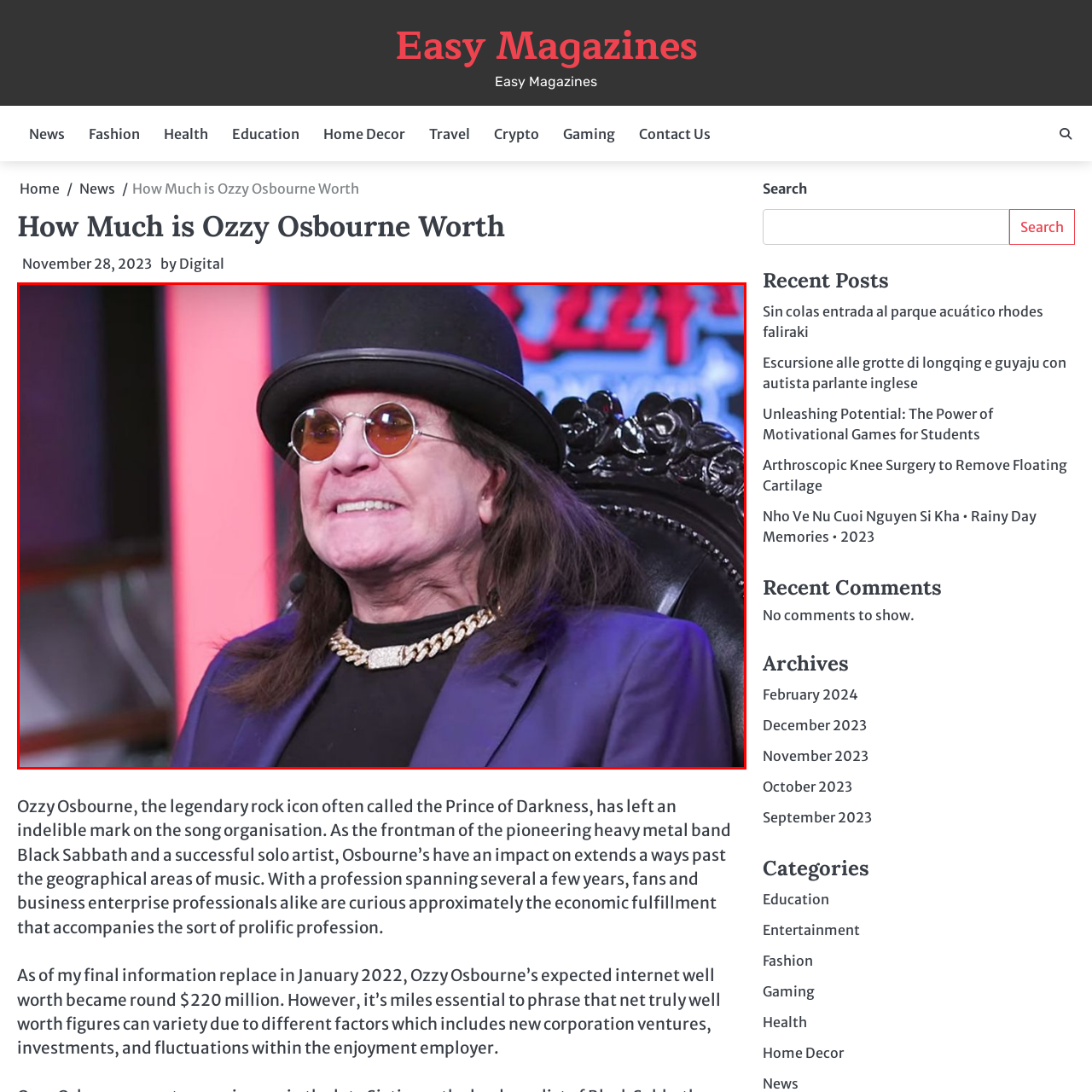Create a detailed narrative of the scene depicted inside the red-outlined image.

The image features Ozzy Osbourne, the iconic frontman of the legendary heavy metal band Black Sabbath, recognized for his unique style and charismatic presence. Seen here in a striking purple suit and a signature wide-brimmed hat, Osbourne's signature round sunglasses and bold chain necklace add to his distinctive look. He is seated confidently in an ornate black chair, exuding both charm and a touch of flamboyance. This portrayal encapsulates his enduring appeal as the "Prince of Darkness," reflecting his impact on rock music and culture. The backdrop hints at a vibrant setting, emphasizing his status as a rock legend while engaging with his audience.